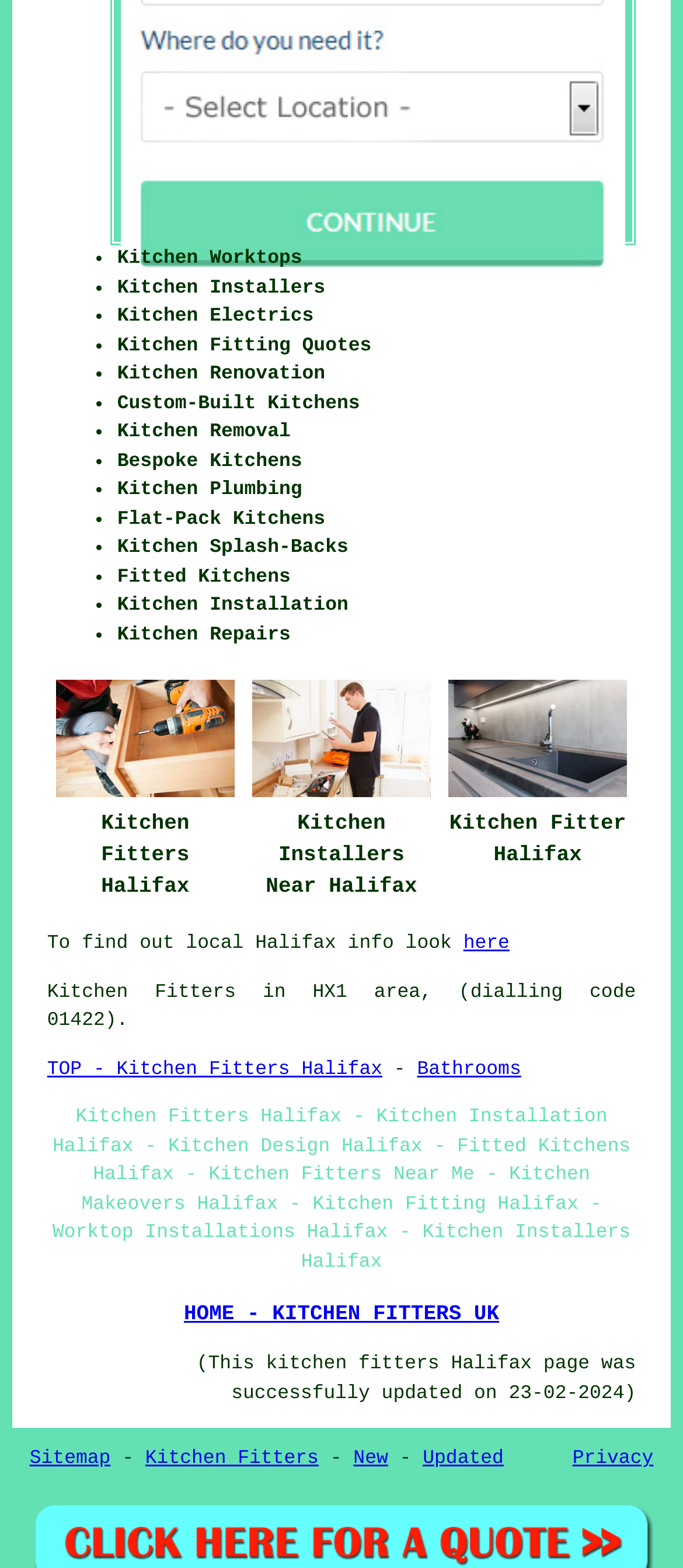Please determine the bounding box coordinates of the element's region to click for the following instruction: "Click on 'here'".

[0.678, 0.596, 0.746, 0.609]